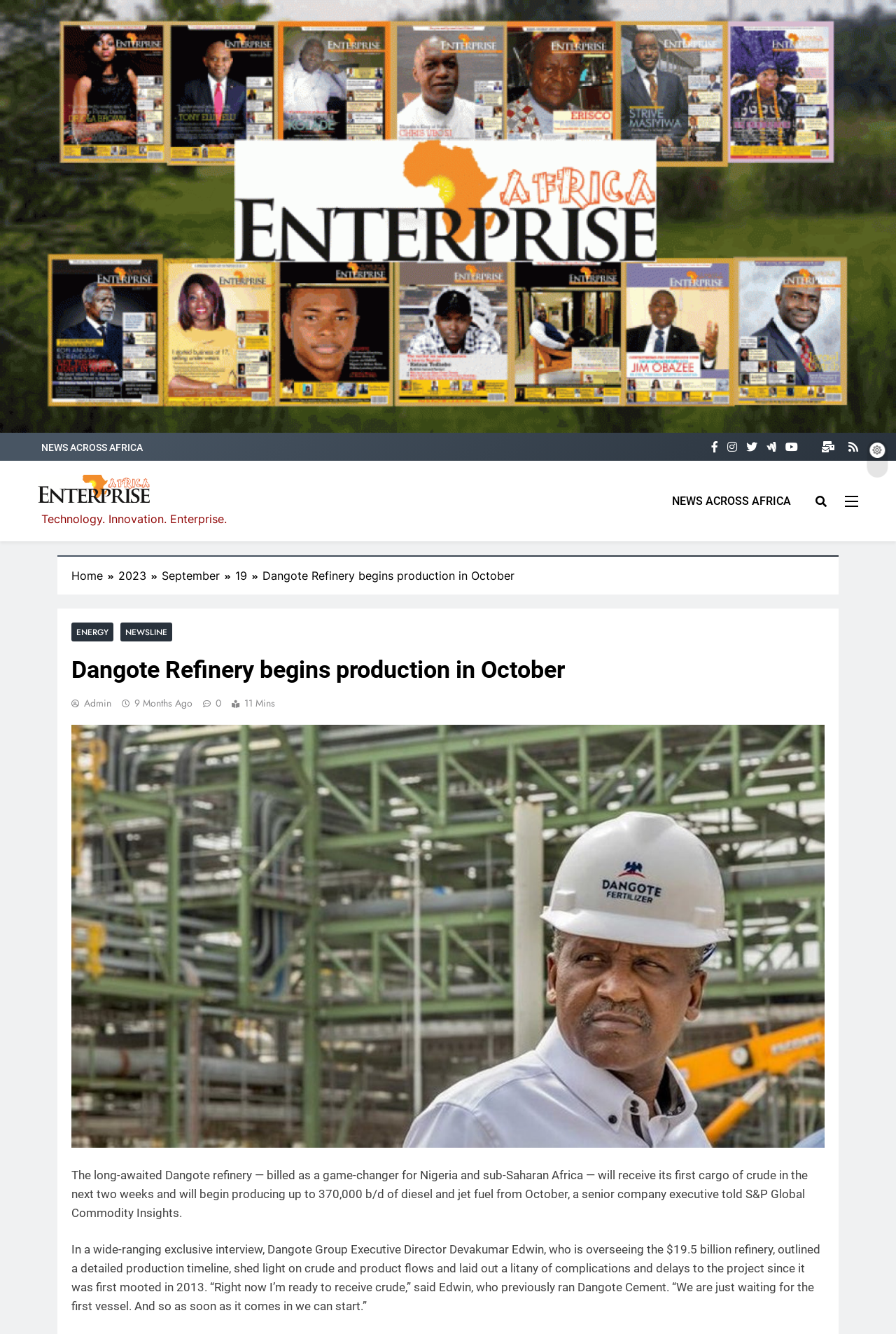Mark the bounding box of the element that matches the following description: "name="your-name" placeholder="Your Name (required)"".

None